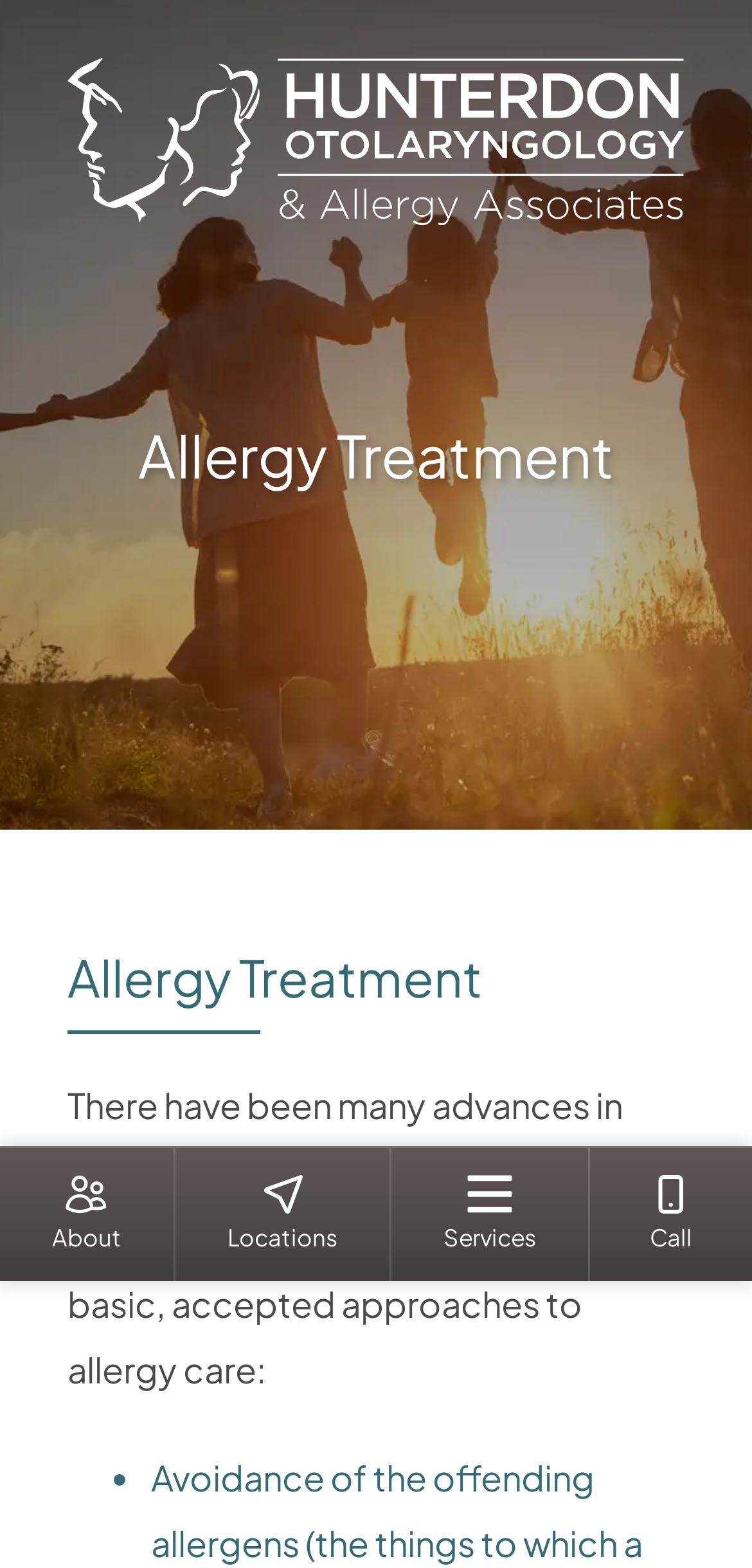Give a one-word or one-phrase response to the question: 
What is the purpose of the webpage?

Allergy treatment information